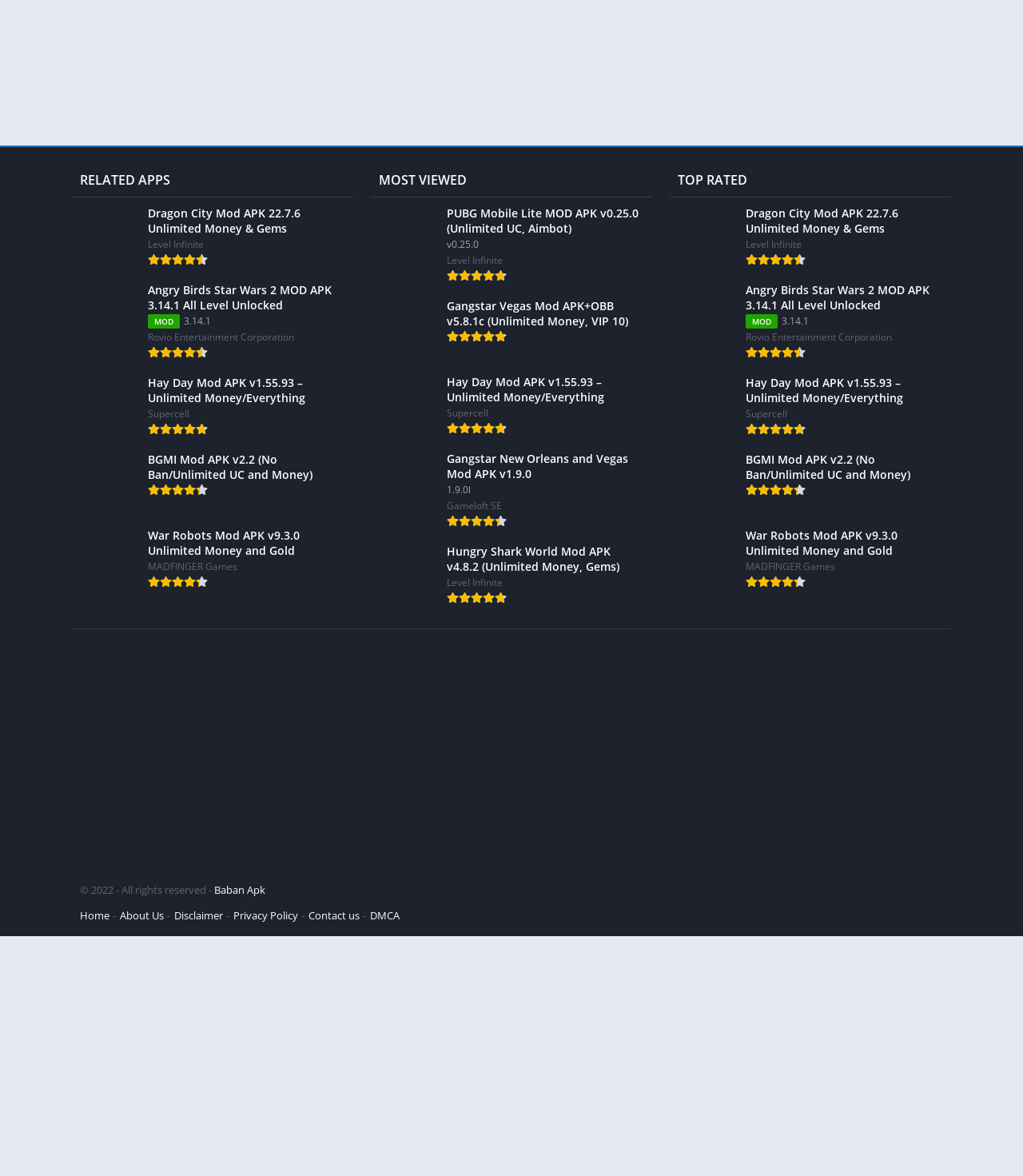Pinpoint the bounding box coordinates for the area that should be clicked to perform the following instruction: "Click on the 'Hay Day Mod Apk' image".

[0.37, 0.318, 0.429, 0.369]